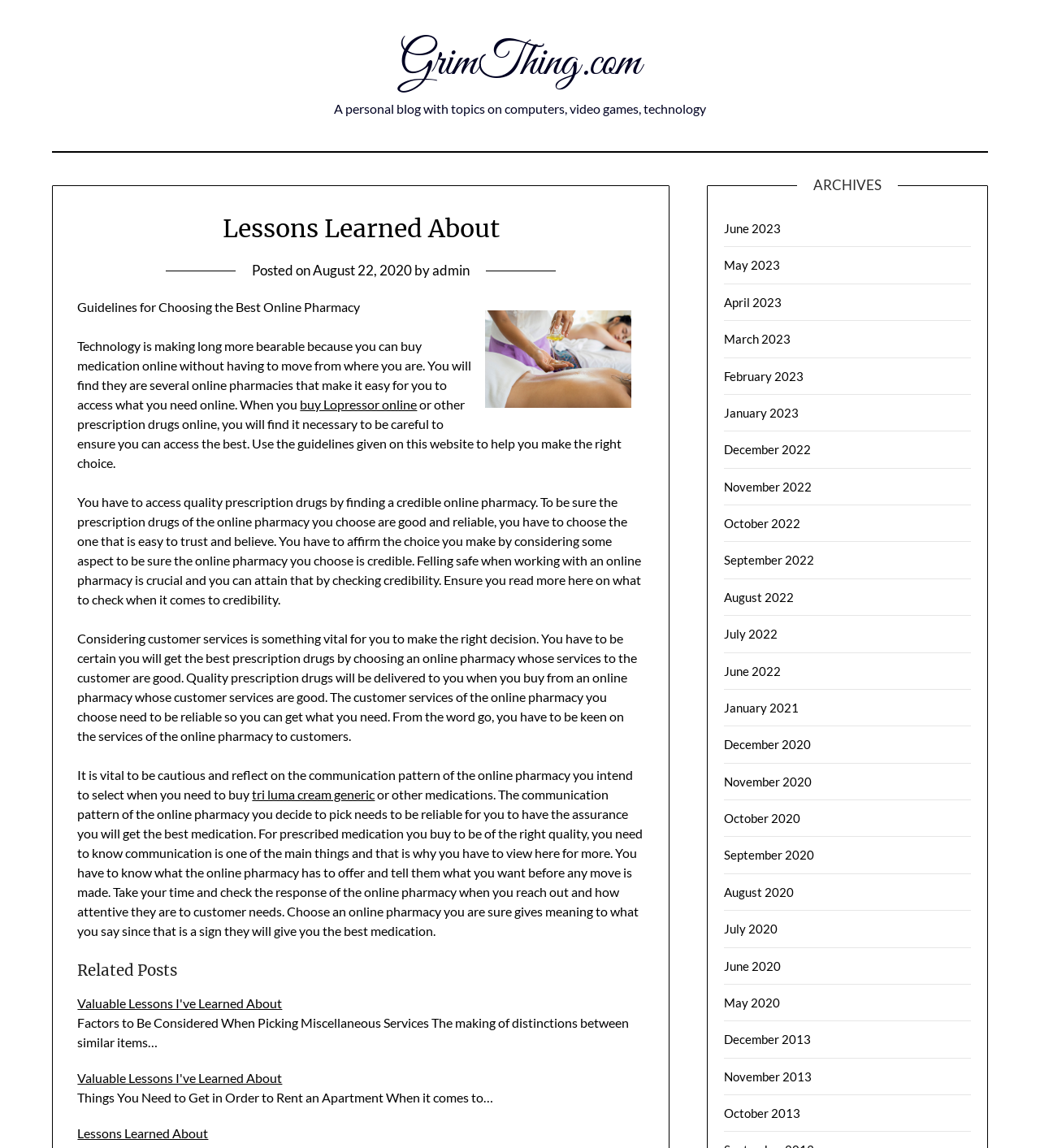Indicate the bounding box coordinates of the element that needs to be clicked to satisfy the following instruction: "Read the article about Things You Need to Get in Order to Rent an Apartment". The coordinates should be four float numbers between 0 and 1, i.e., [left, top, right, bottom].

[0.075, 0.949, 0.475, 0.963]